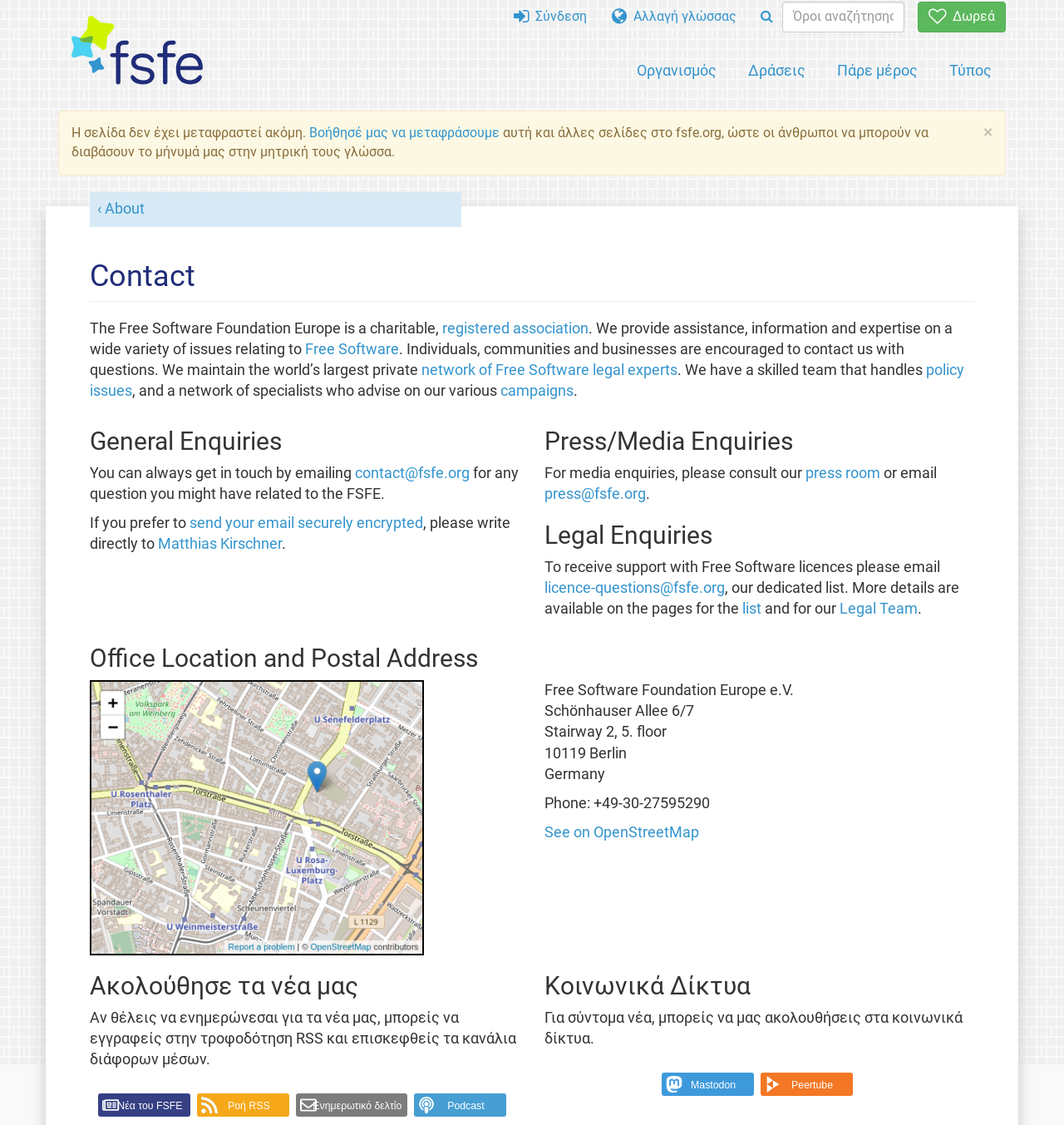From the element description: "Peertube", extract the bounding box coordinates of the UI element. The coordinates should be expressed as four float numbers between 0 and 1, in the order [left, top, right, bottom].

[0.715, 0.953, 0.802, 0.974]